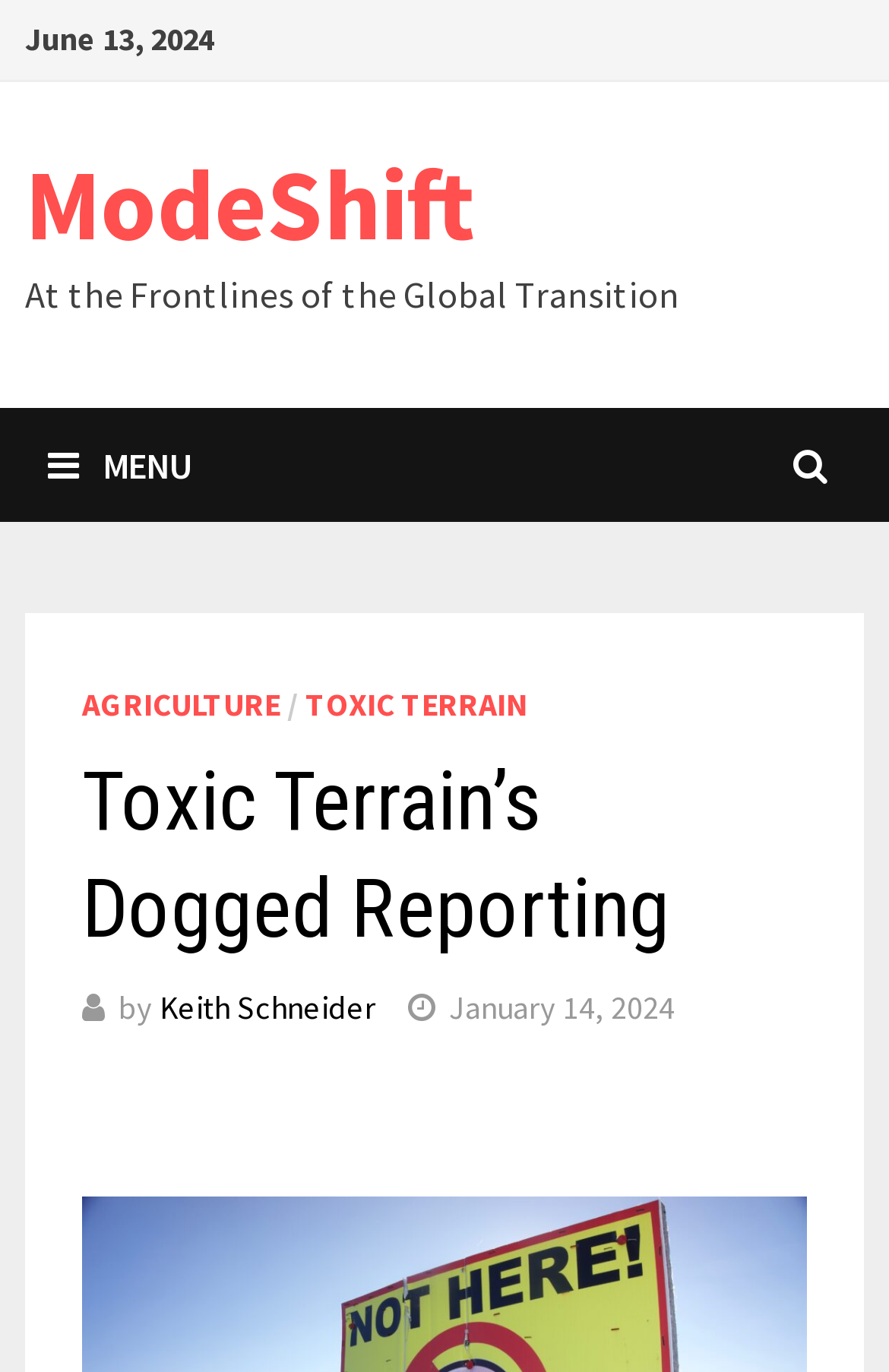What is the category of the article 'Toxic Terrain’?
Provide an in-depth and detailed explanation in response to the question.

The category of the article 'Toxic Terrain’ can be found in the menu button at the top of the webpage. When the menu button is expanded, it shows various categories, and 'TOXIC TERRAIN' is one of them.